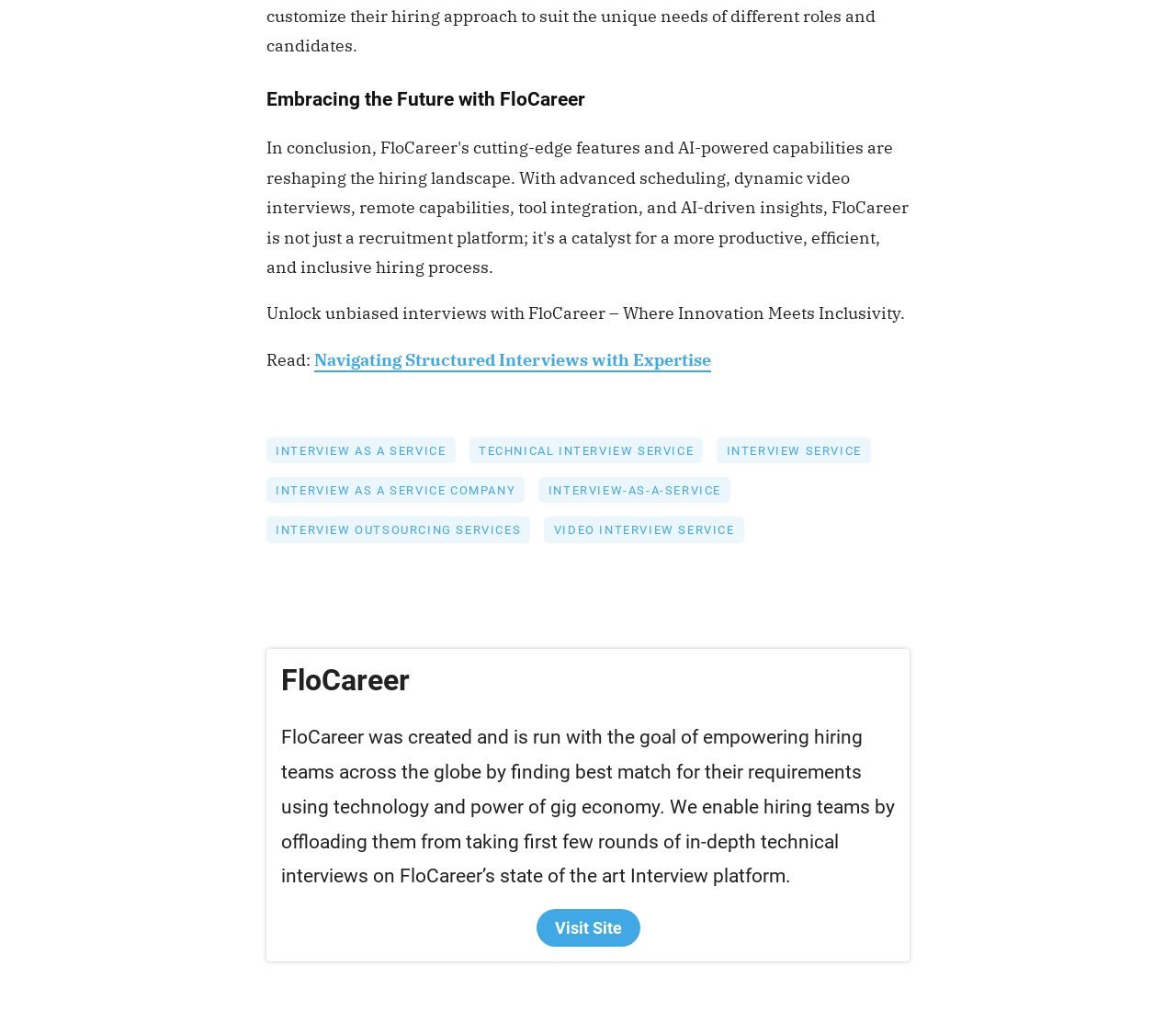Identify the bounding box coordinates of the section that should be clicked to achieve the task described: "Read more about Navigating Structured Interviews with Expertise".

[0.267, 0.341, 0.605, 0.364]